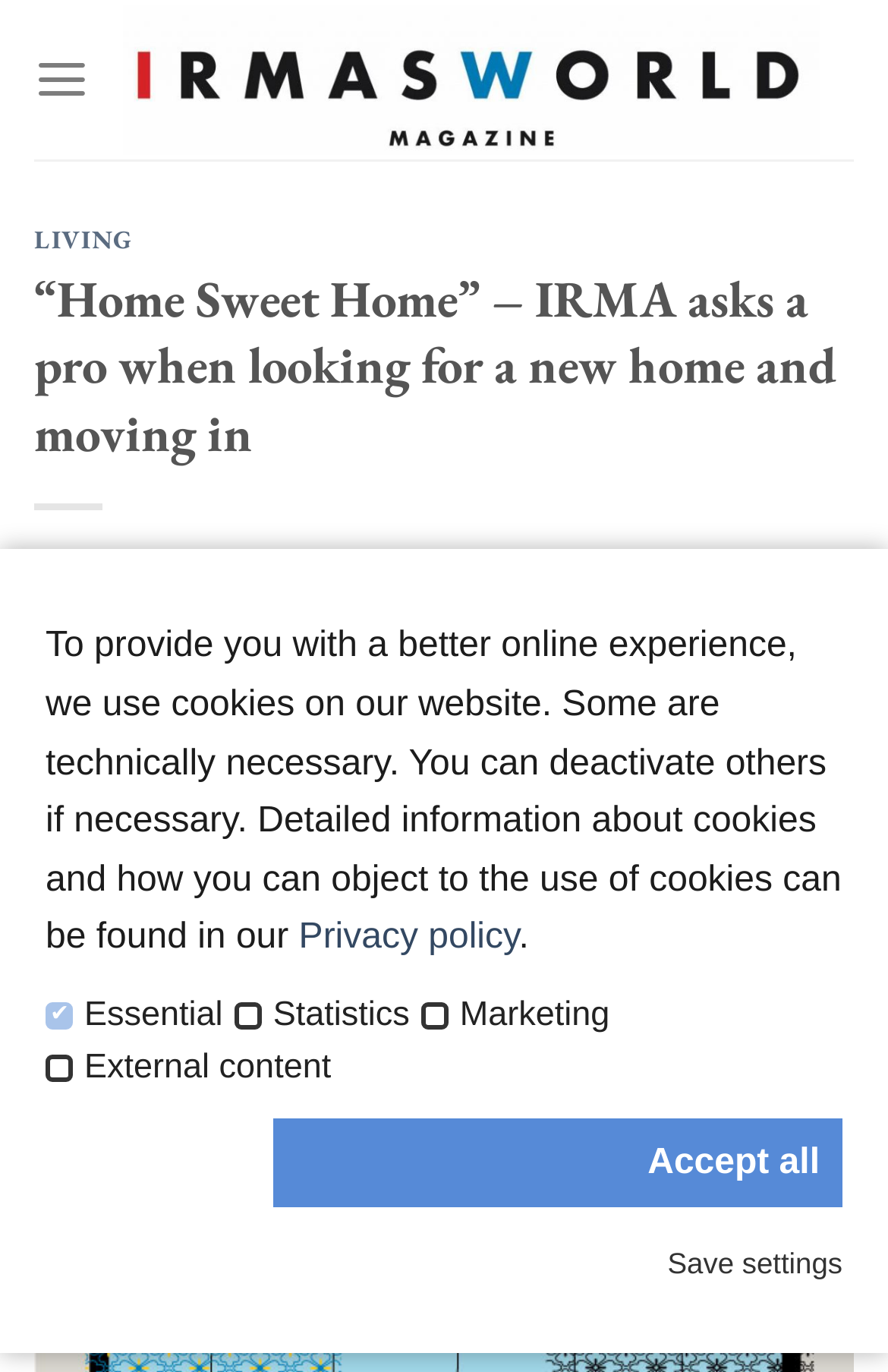Please provide a one-word or phrase answer to the question: 
What is the purpose of the 'Save settings' button?

To save cookie settings